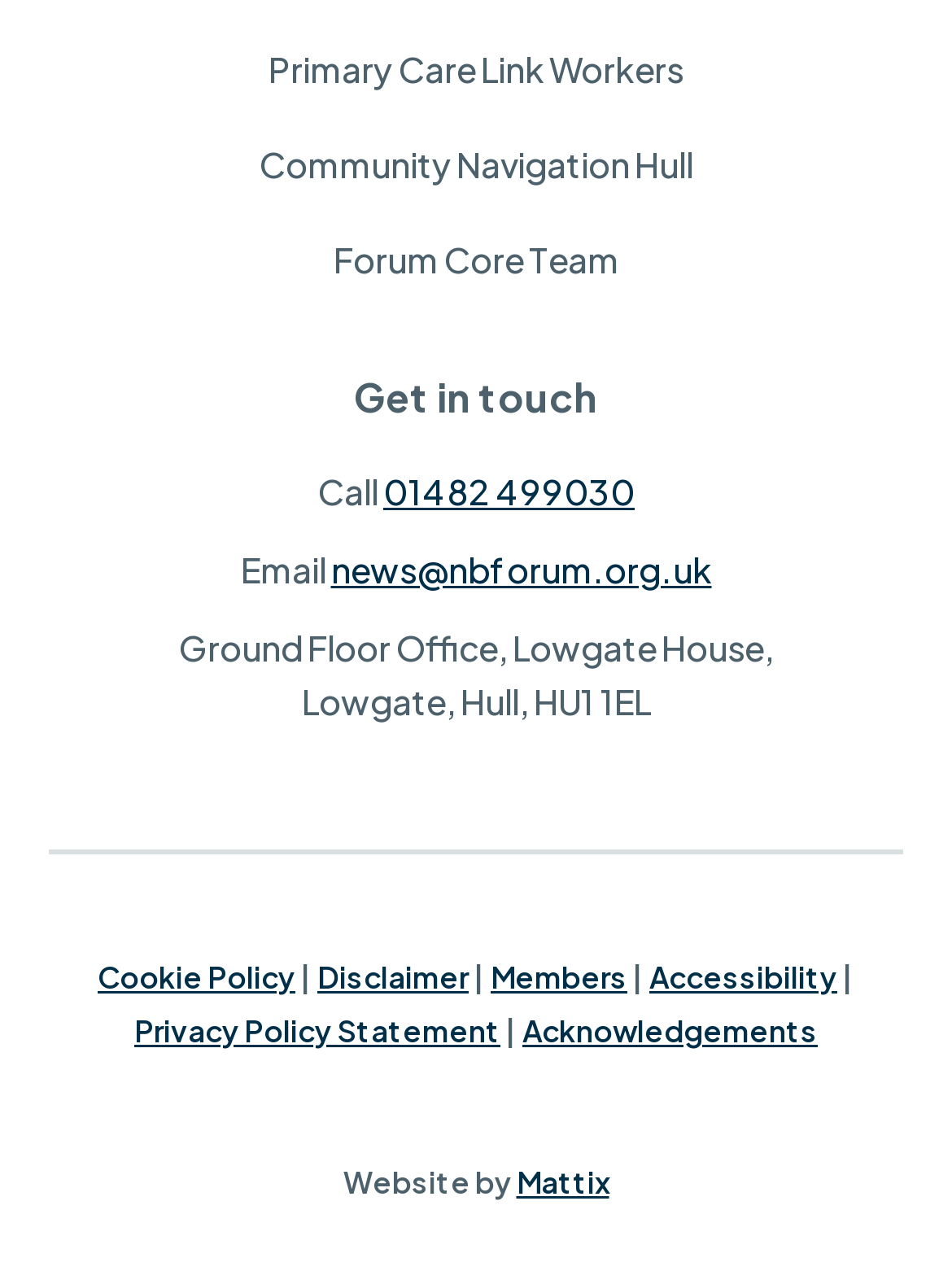Please mark the clickable region by giving the bounding box coordinates needed to complete this instruction: "Visit Facebook page".

None